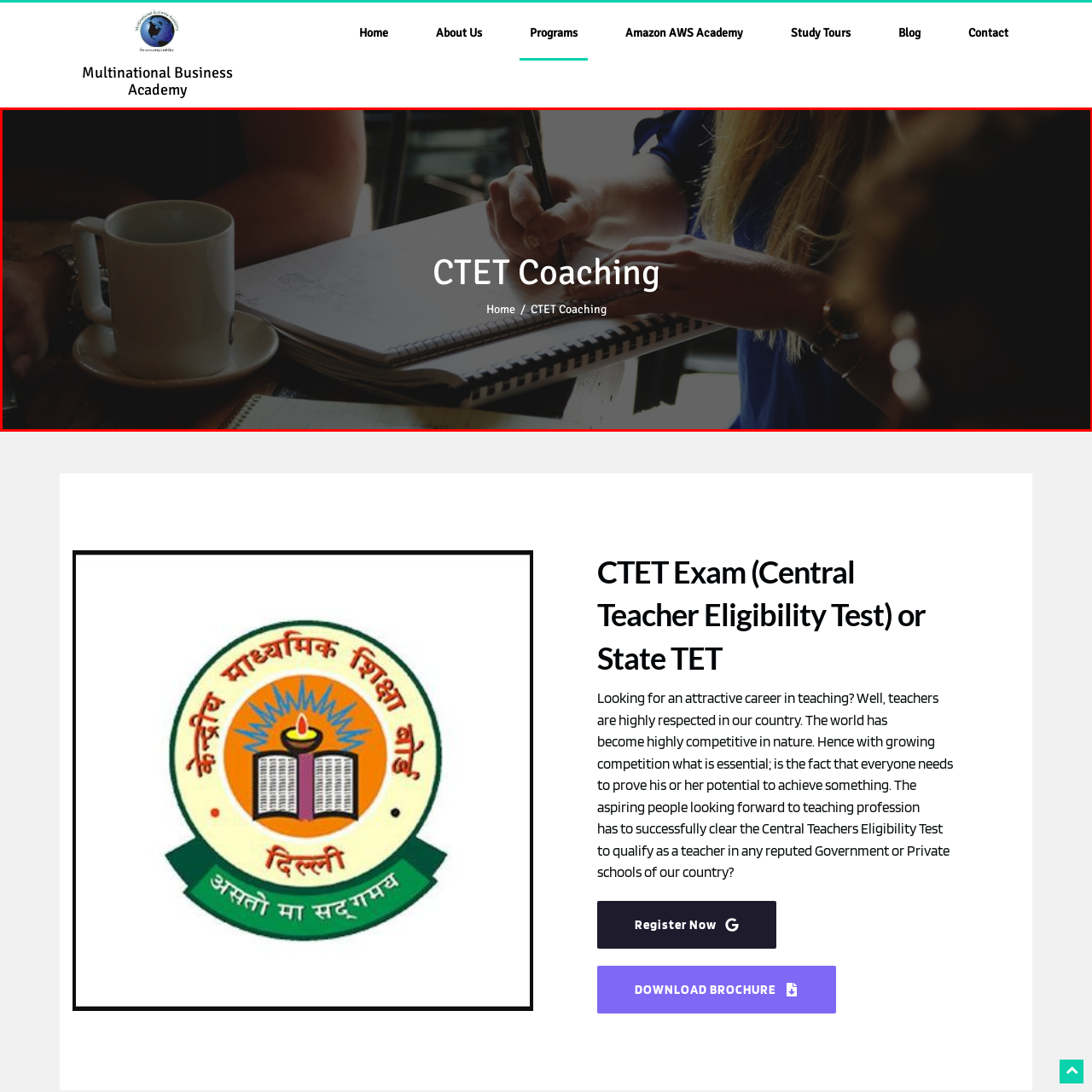What is on the table besides the notebook?
Focus on the image inside the red bounding box and offer a thorough and detailed answer to the question.

To the left of the notebook, a coffee cup sits on the table, adding a cozy and relaxed atmosphere to the setting, which is a subtle detail that suggests the person is comfortable while studying.